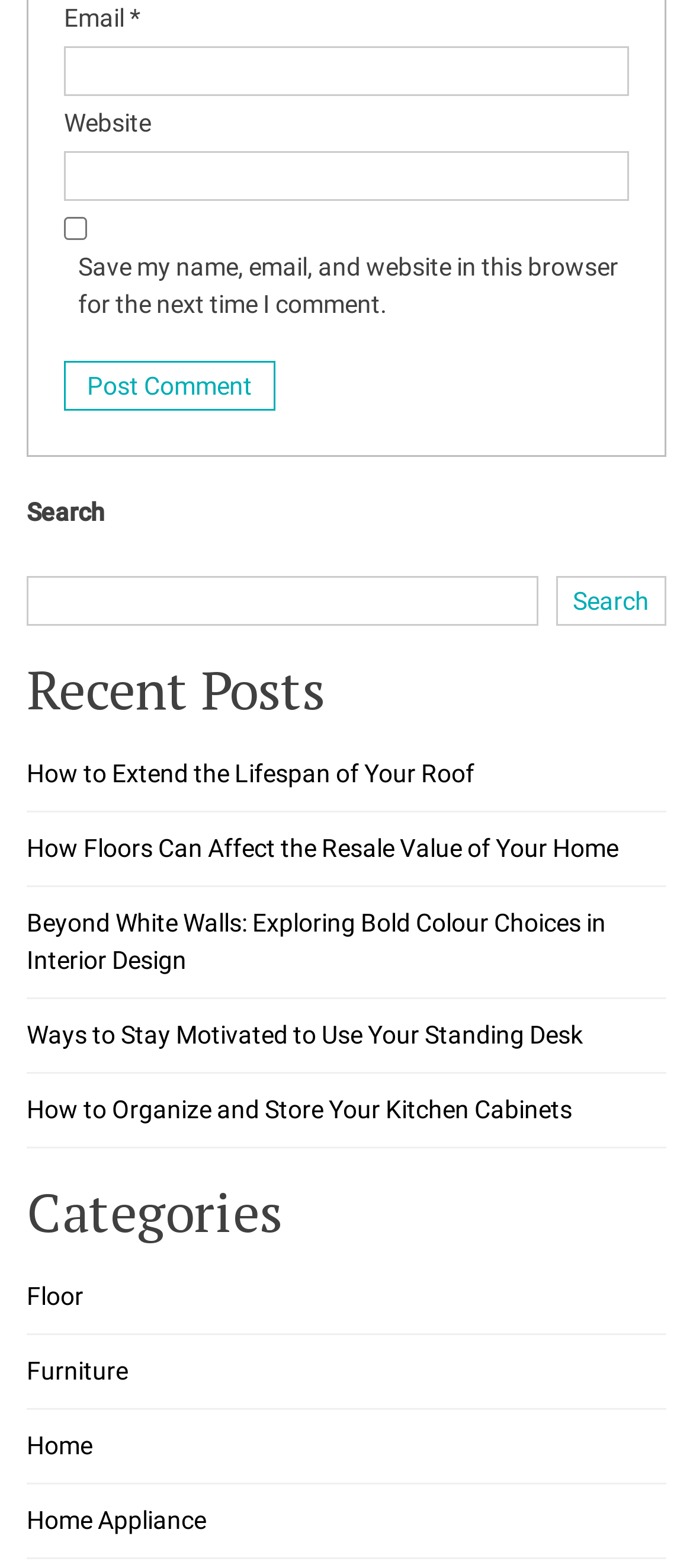Determine the bounding box coordinates for the clickable element to execute this instruction: "Search for something". Provide the coordinates as four float numbers between 0 and 1, i.e., [left, top, right, bottom].

[0.038, 0.367, 0.776, 0.4]